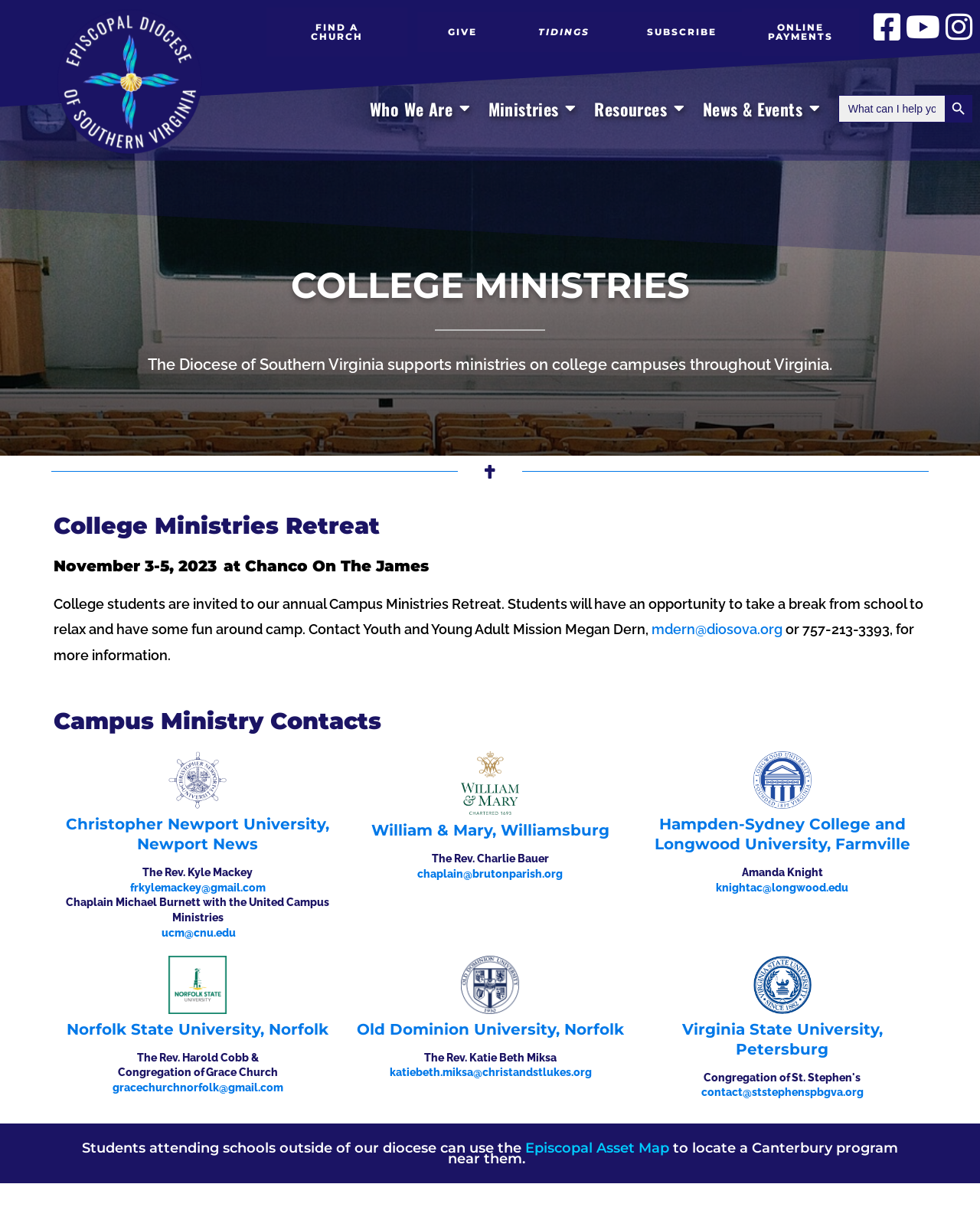Please identify the coordinates of the bounding box that should be clicked to fulfill this instruction: "Visit Holiday Guides 4 U".

None